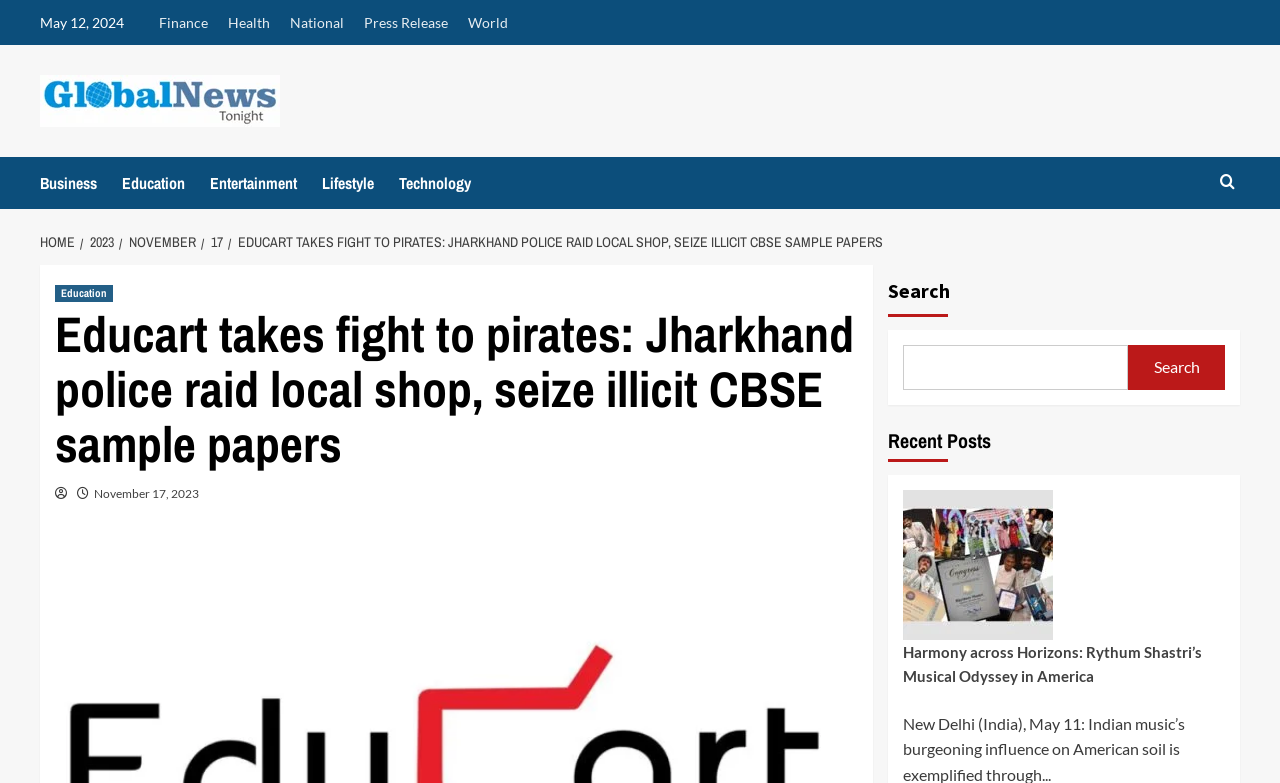Provide the bounding box coordinates of the area you need to click to execute the following instruction: "Read recent post about Harmony across Horizons".

[0.705, 0.817, 0.957, 0.897]